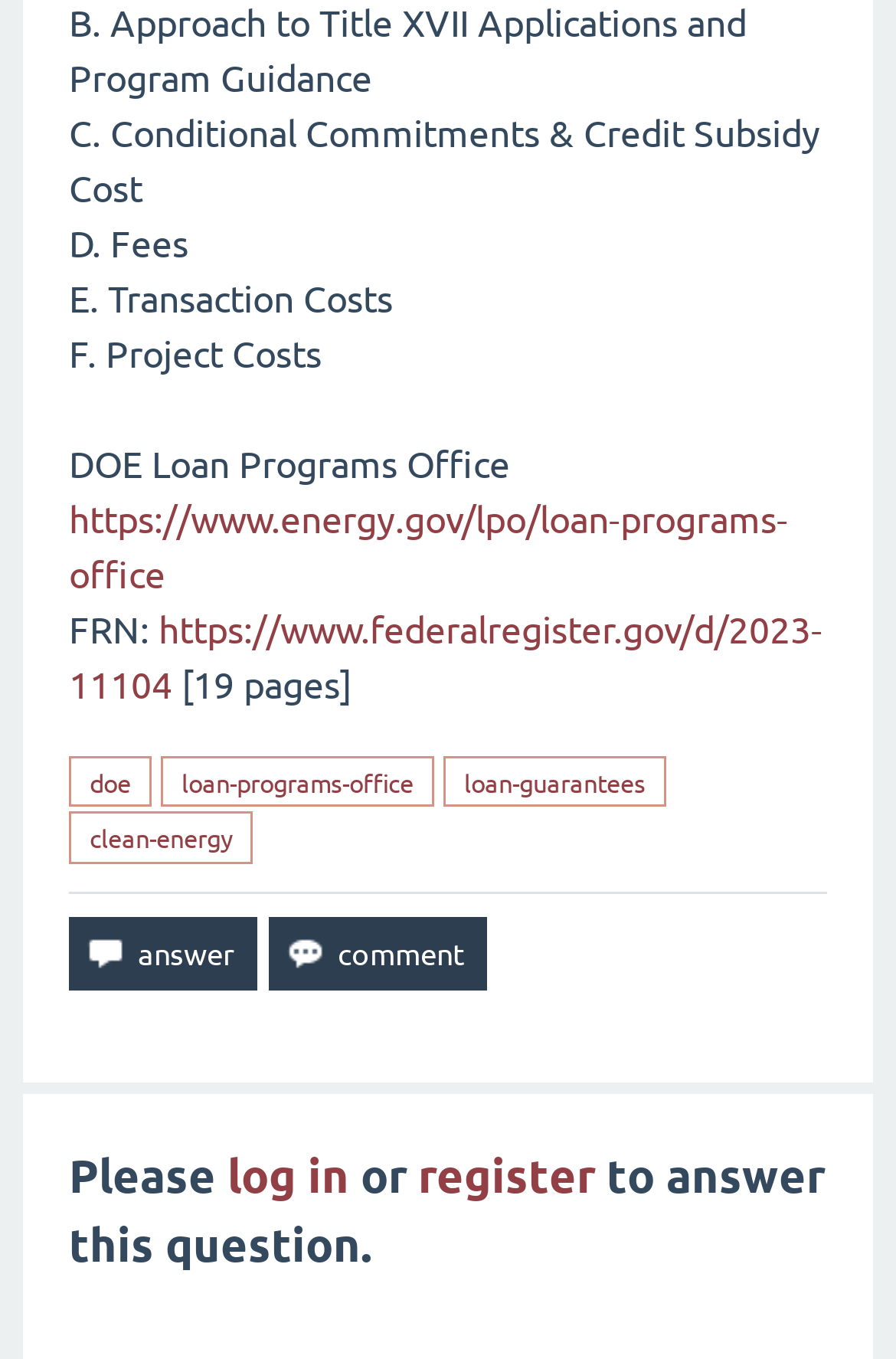What is the URL of the DOE Loan Programs Office?
From the screenshot, supply a one-word or short-phrase answer.

https://www.energy.gov/lpo/loan-programs-office